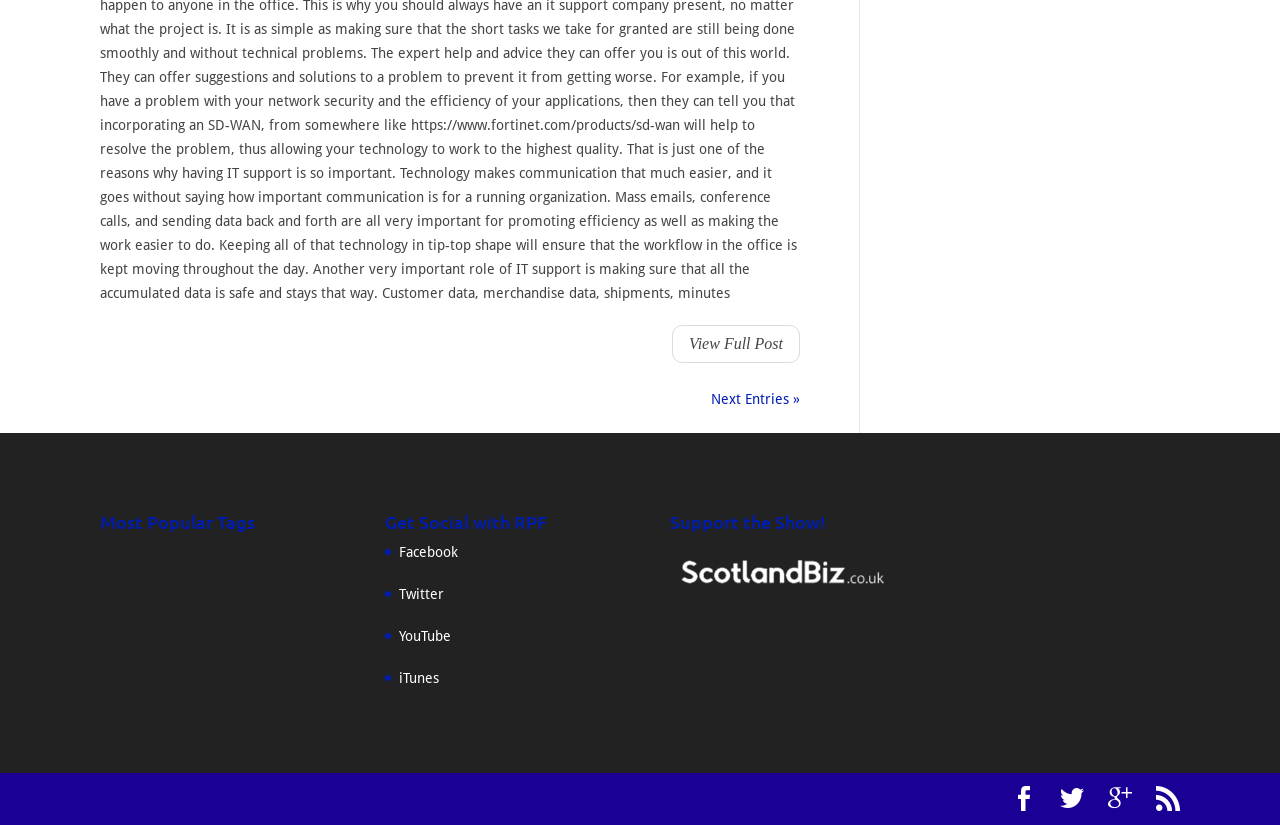Provide the bounding box coordinates of the section that needs to be clicked to accomplish the following instruction: "Go to the next entries."

[0.555, 0.473, 0.625, 0.493]